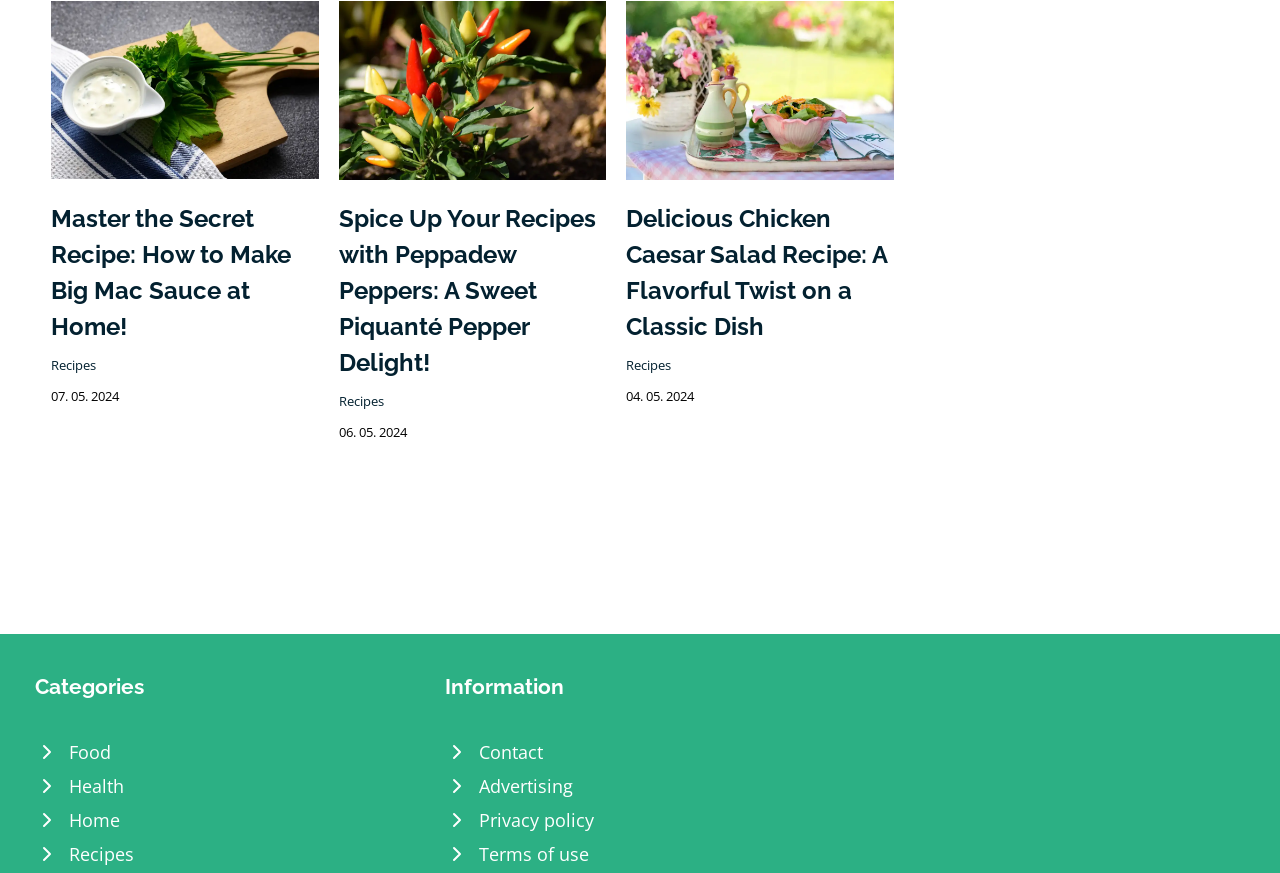How many categories are listed on this webpage?
Answer the question with a detailed explanation, including all necessary information.

I found the heading 'Categories' and counted the number of link elements underneath it, which are 'Food', 'Health', 'Home', and 'Recipes', totaling four categories.